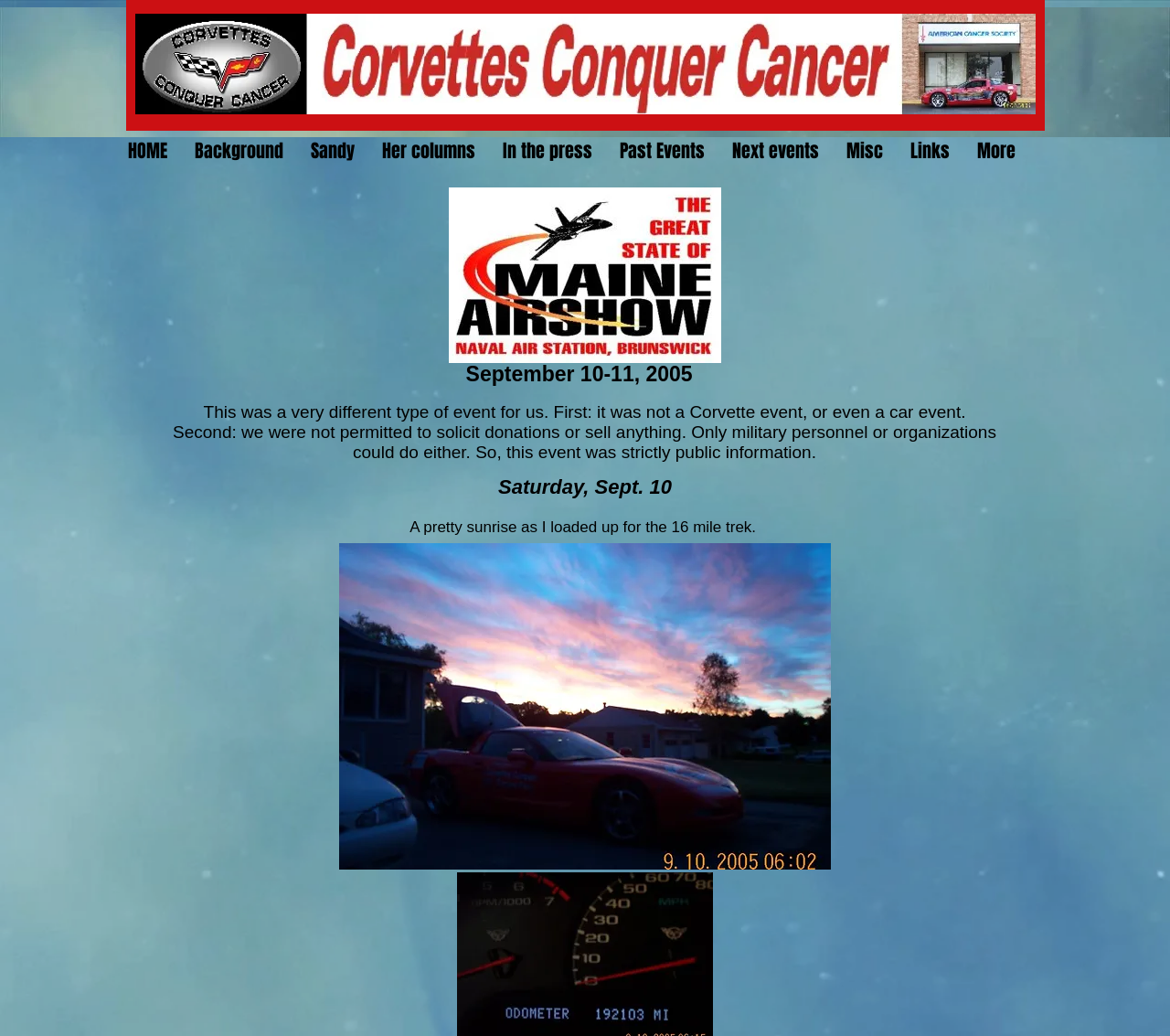Specify the bounding box coordinates of the region I need to click to perform the following instruction: "read Her columns". The coordinates must be four float numbers in the range of 0 to 1, i.e., [left, top, right, bottom].

[0.315, 0.125, 0.418, 0.167]